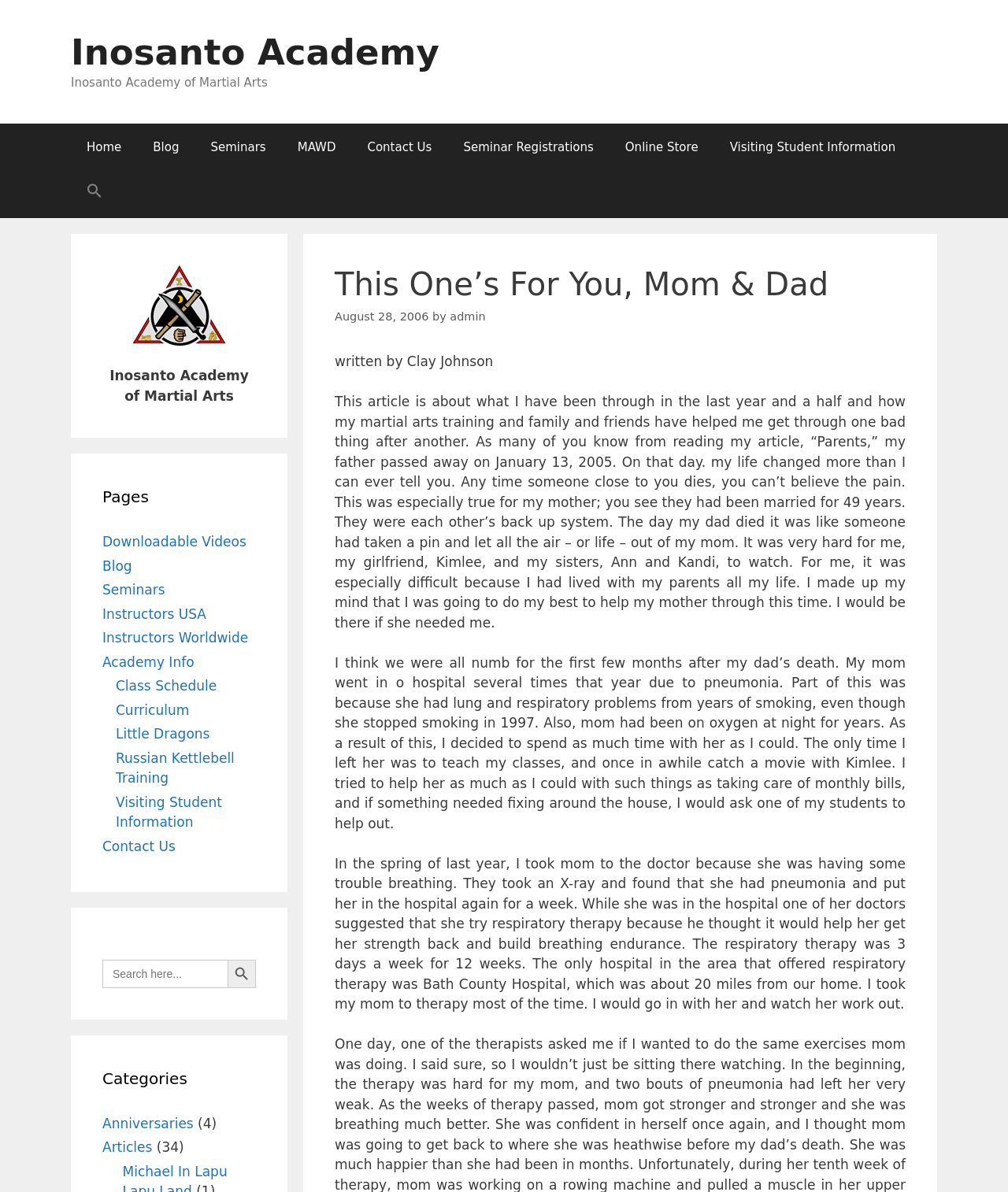Please identify the bounding box coordinates of the element's region that should be clicked to execute the following instruction: "Watch the first episode of this series". The bounding box coordinates must be four float numbers between 0 and 1, i.e., [left, top, right, bottom].

None